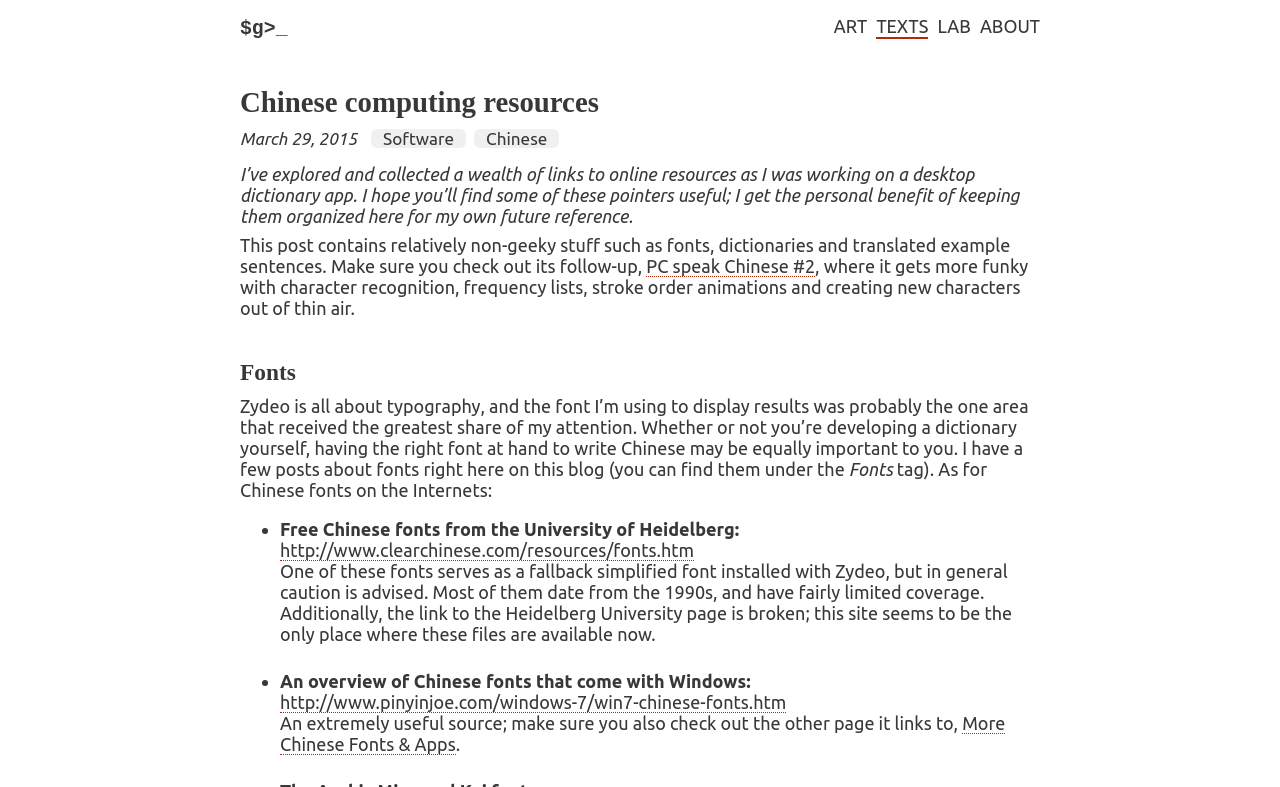What is the purpose of the Zydeo app?
Based on the image content, provide your answer in one word or a short phrase.

Desktop dictionary app